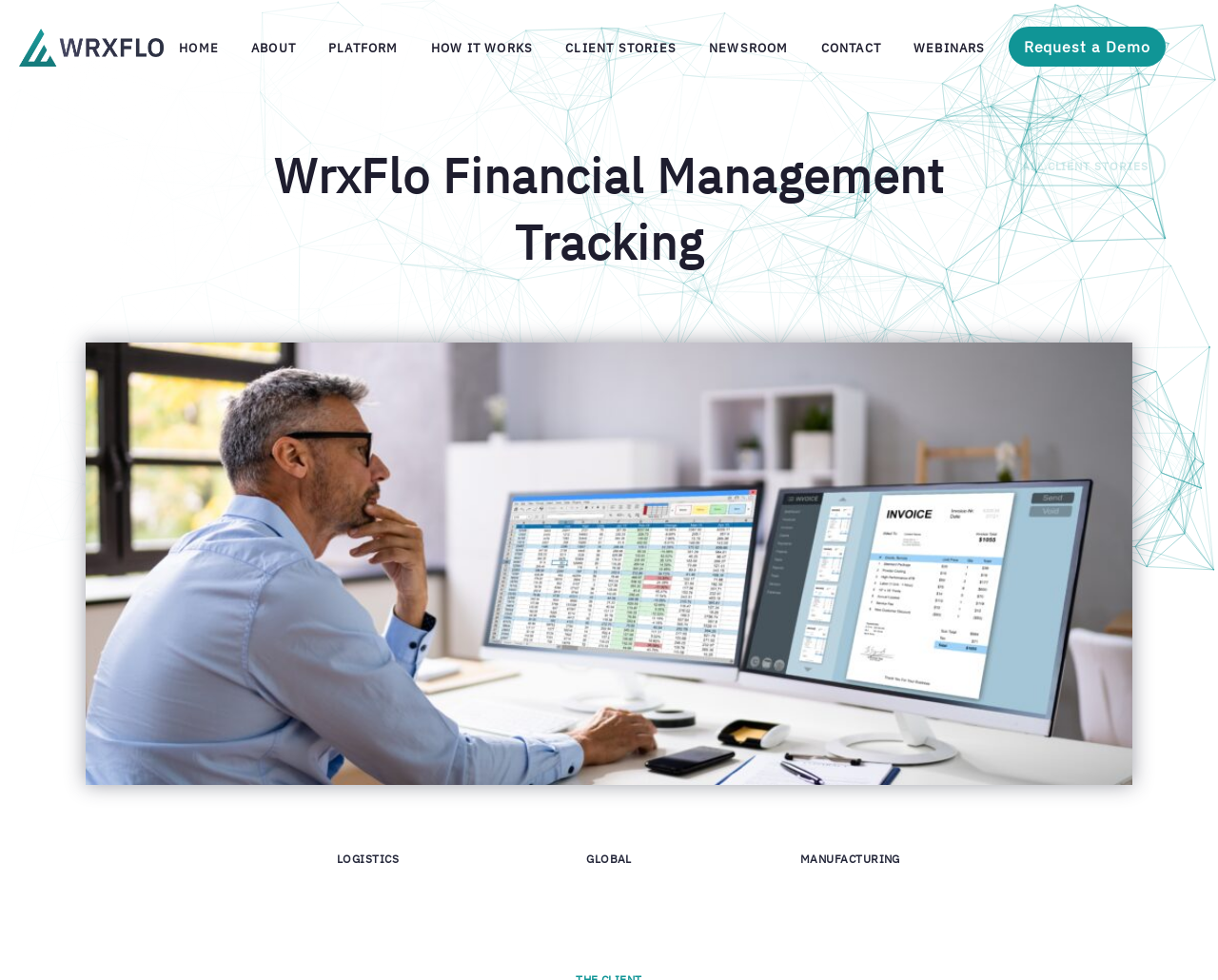Determine the bounding box coordinates of the UI element described below. Use the format (top-left x, top-left y, bottom-right x, bottom-right y) with floating point numbers between 0 and 1: Newsroom

[0.57, 0.0, 0.659, 0.098]